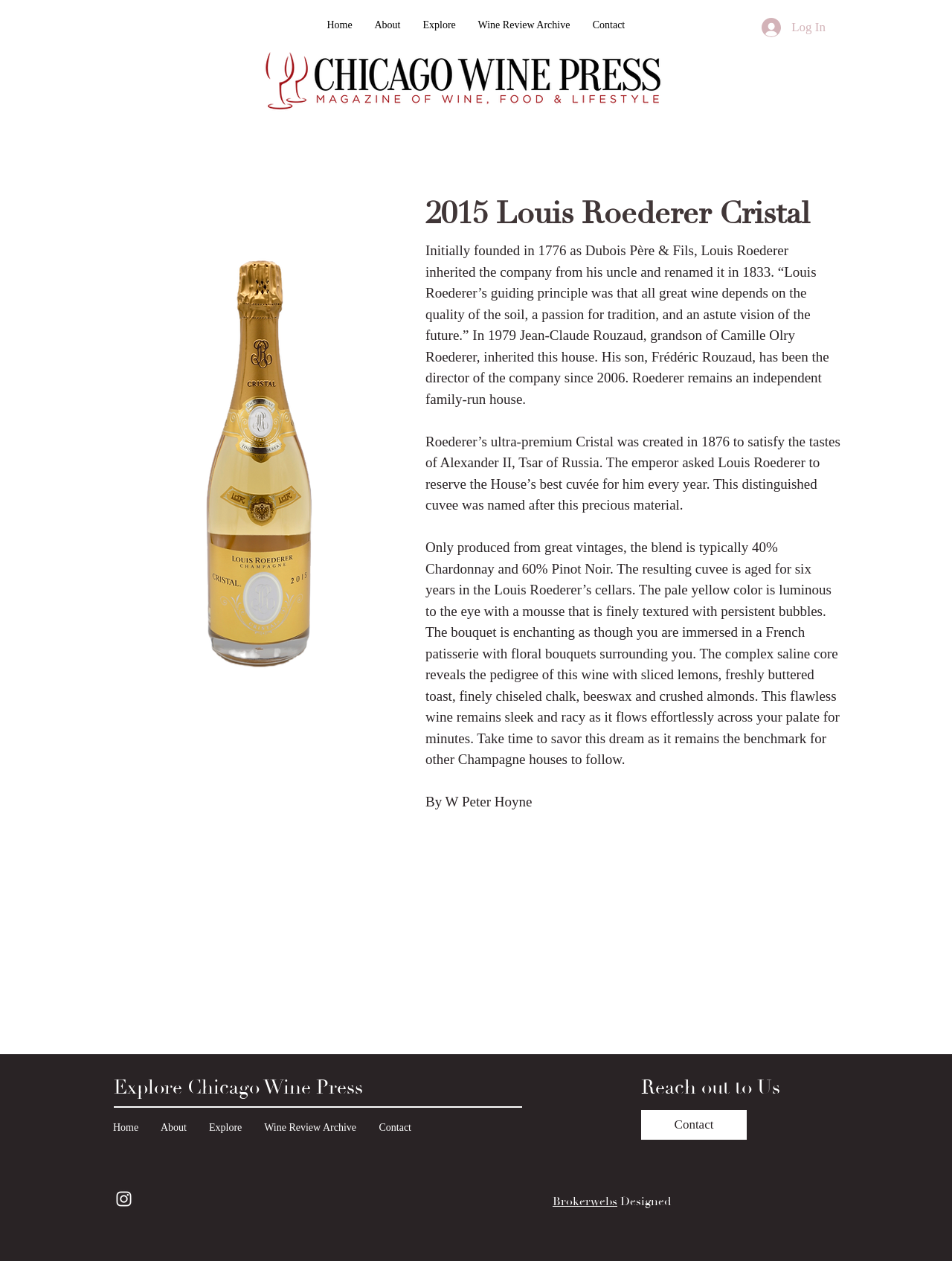Determine the main headline of the webpage and provide its text.

Magazine of wine 